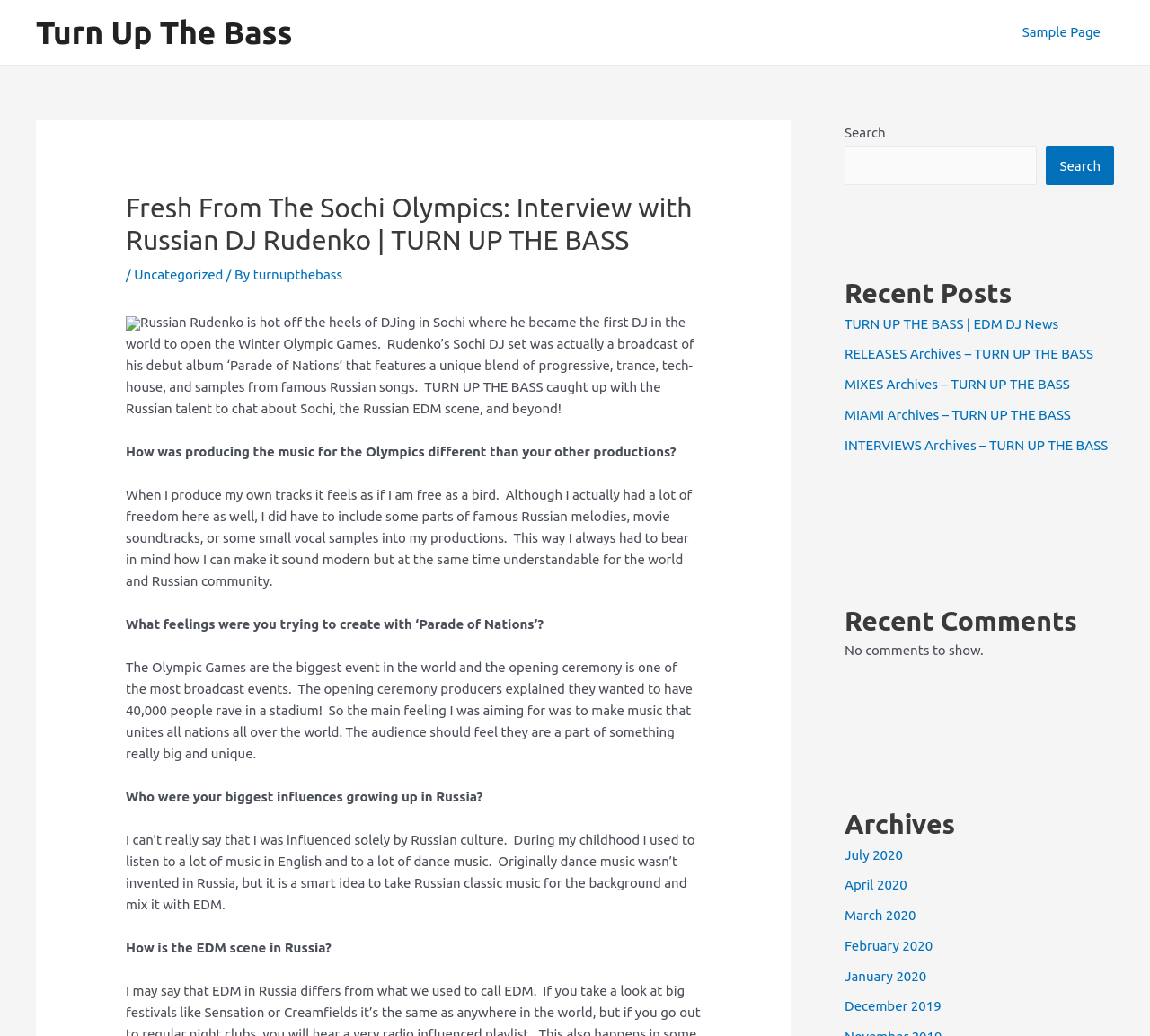For the following element description, predict the bounding box coordinates in the format (top-left x, top-left y, bottom-right x, bottom-right y). All values should be floating point numbers between 0 and 1. Description: July 2020

[0.734, 0.817, 0.785, 0.832]